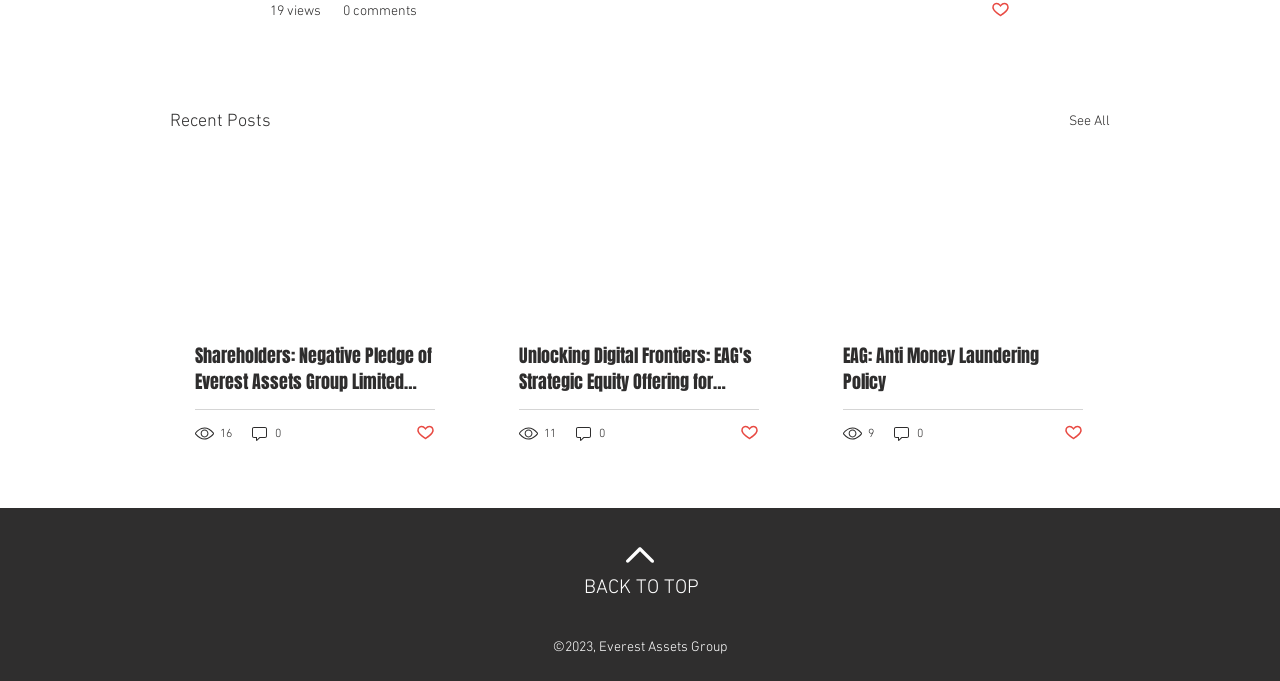Analyze the image and give a detailed response to the question:
What is the purpose of the button in each recent post?

I looked at each article element and found a button element with the text 'Post not marked as liked'. This suggests that the button is used to like the post.